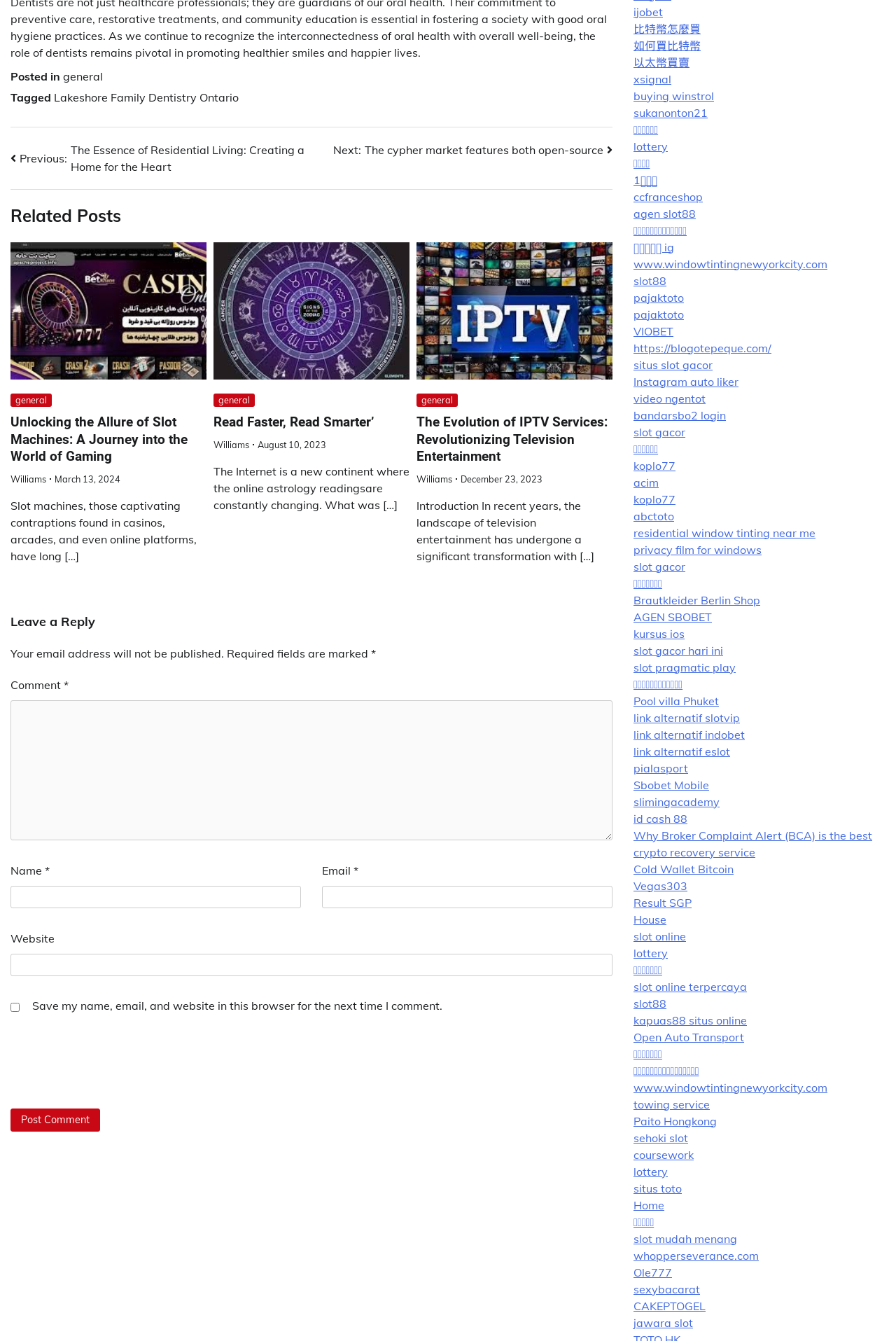Please pinpoint the bounding box coordinates for the region I should click to adhere to this instruction: "Click on the 'Post Comment' button".

[0.012, 0.826, 0.112, 0.844]